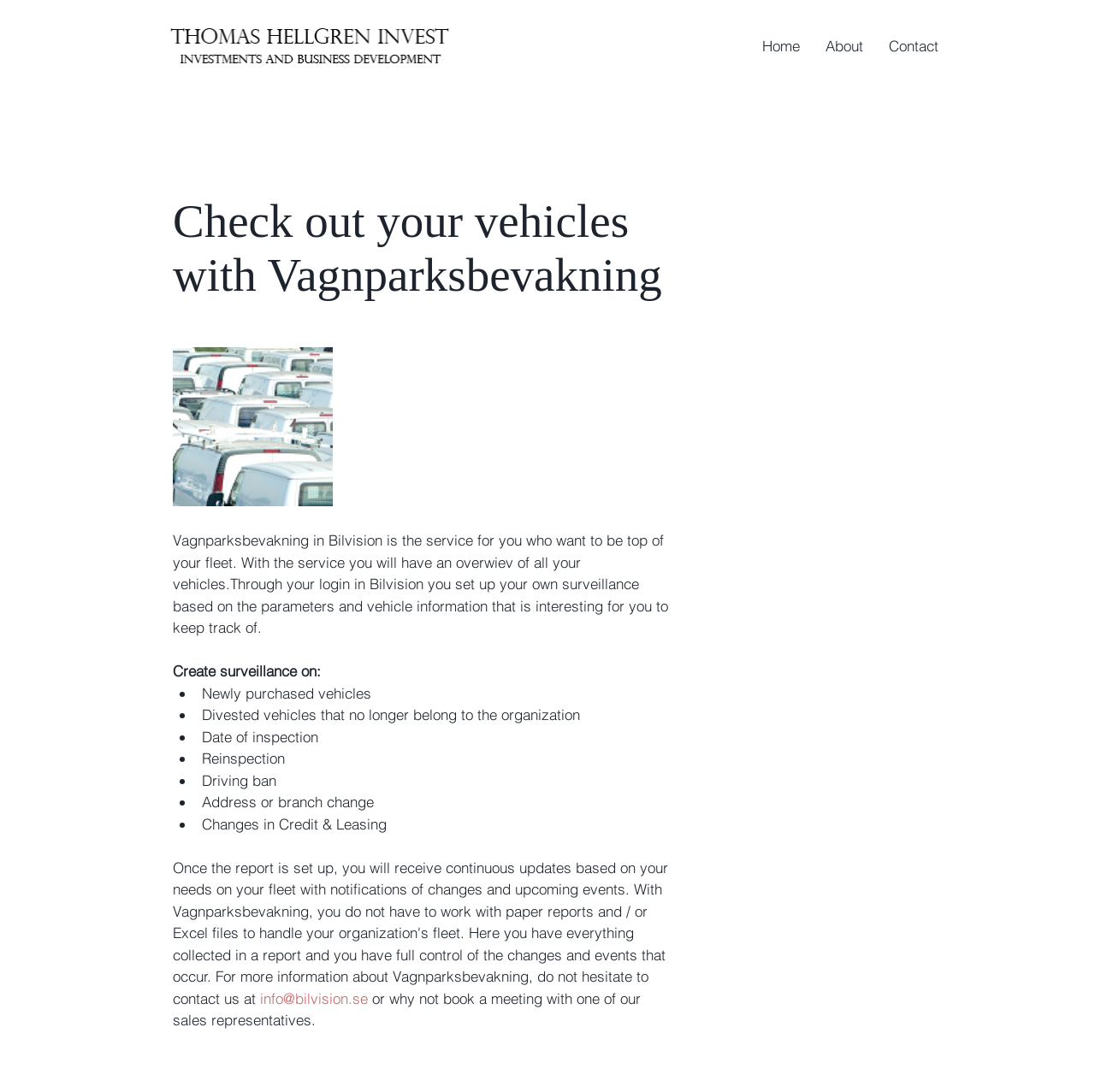Give a short answer to this question using one word or a phrase:
What is the name of the service for fleet management?

Vagnparksbevakning